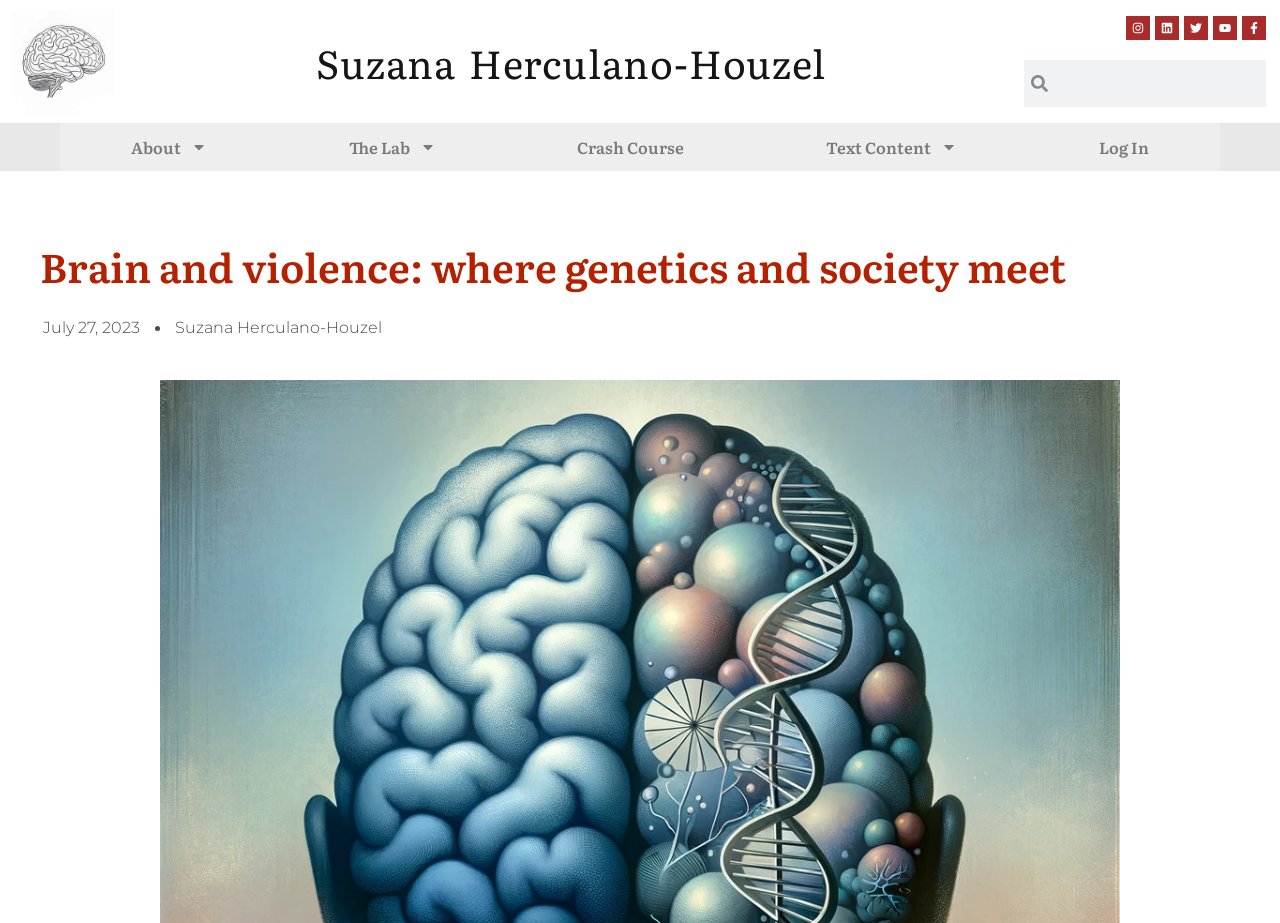Please locate the bounding box coordinates of the element that should be clicked to achieve the given instruction: "Log in to the website".

[0.803, 0.133, 0.953, 0.185]